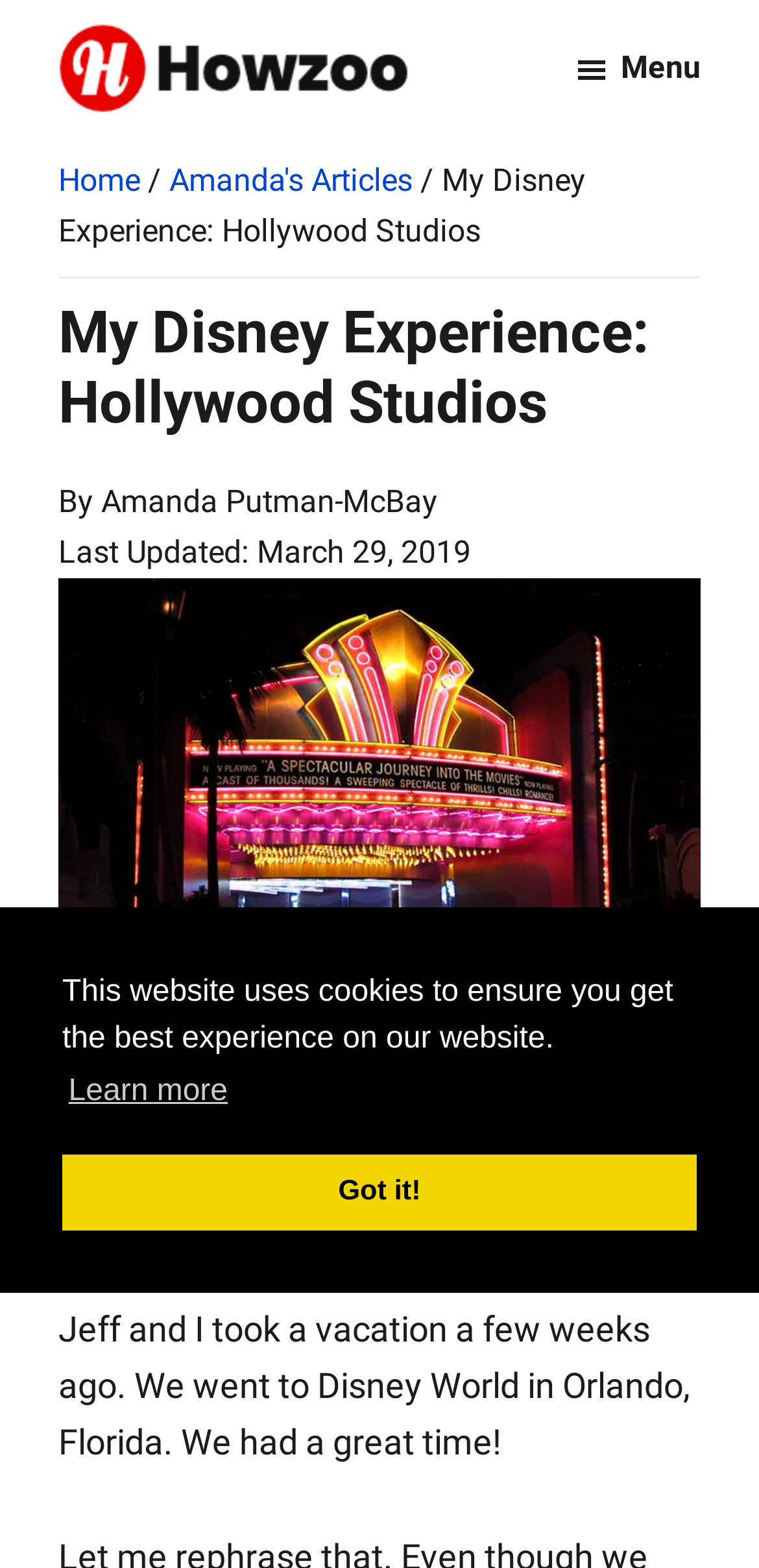Identify the bounding box of the HTML element described as: "Learn more".

[0.082, 0.678, 0.308, 0.716]